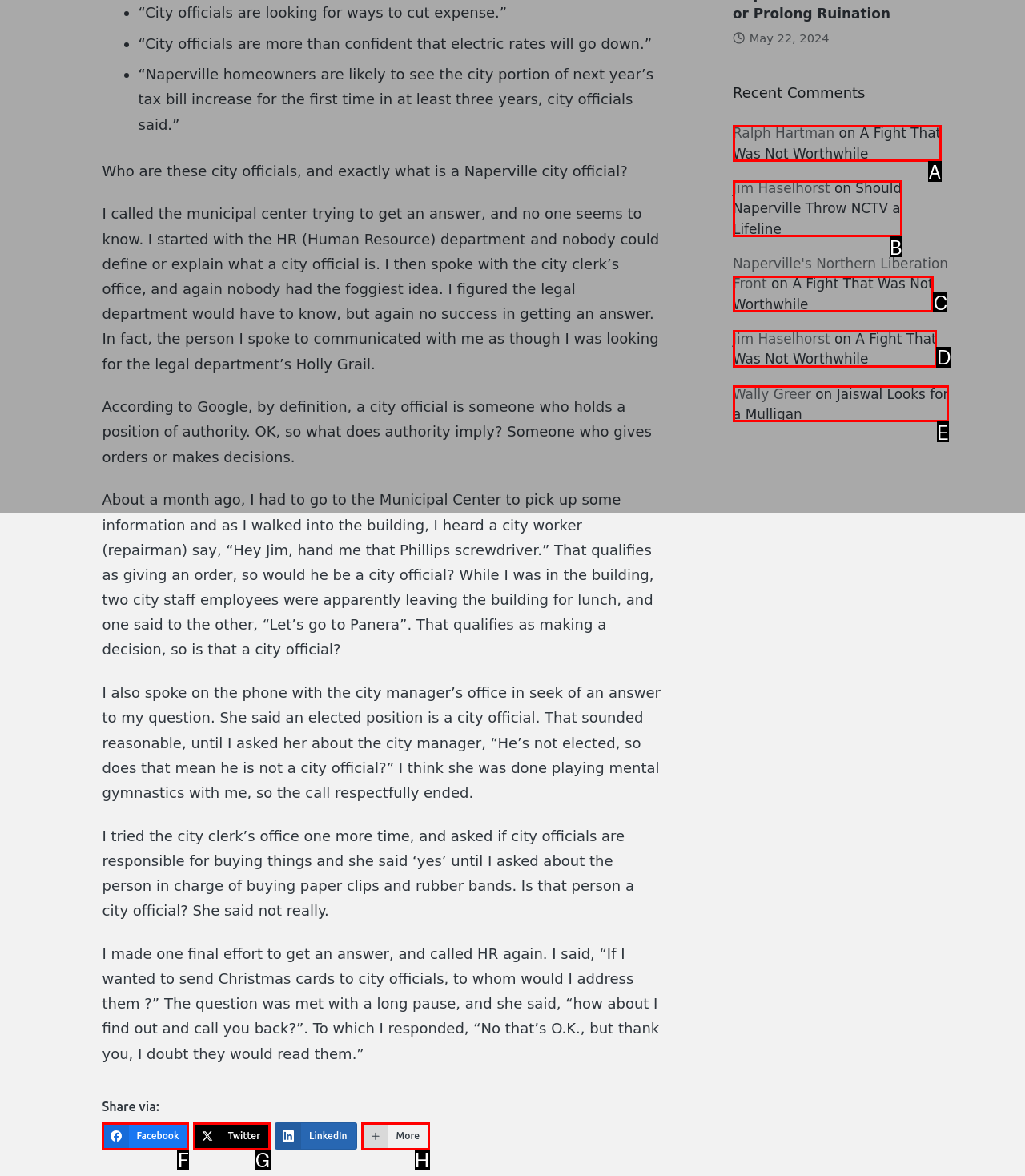Find the HTML element that matches the description provided: Jaiswal Looks for a Mulligan
Answer using the corresponding option letter.

E